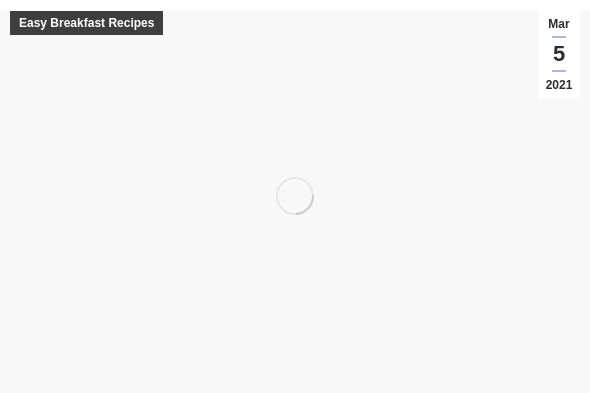Refer to the image and answer the question with as much detail as possible: What is the purpose of the image?

The image is designed to be inviting and appealing, with the intention of inspiring home cooks to explore simple yet delightful pancake recipes, making breakfast both healthier and enjoyable.